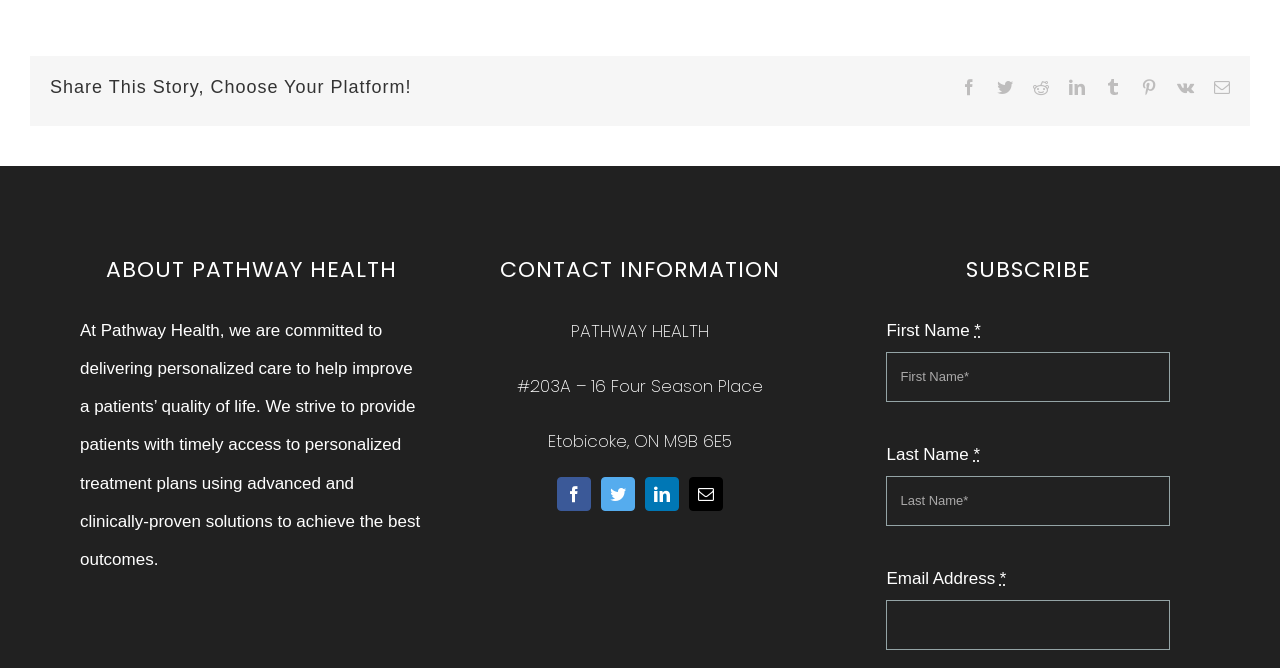Find the bounding box coordinates for the area that must be clicked to perform this action: "Enter First Name".

[0.693, 0.527, 0.914, 0.601]